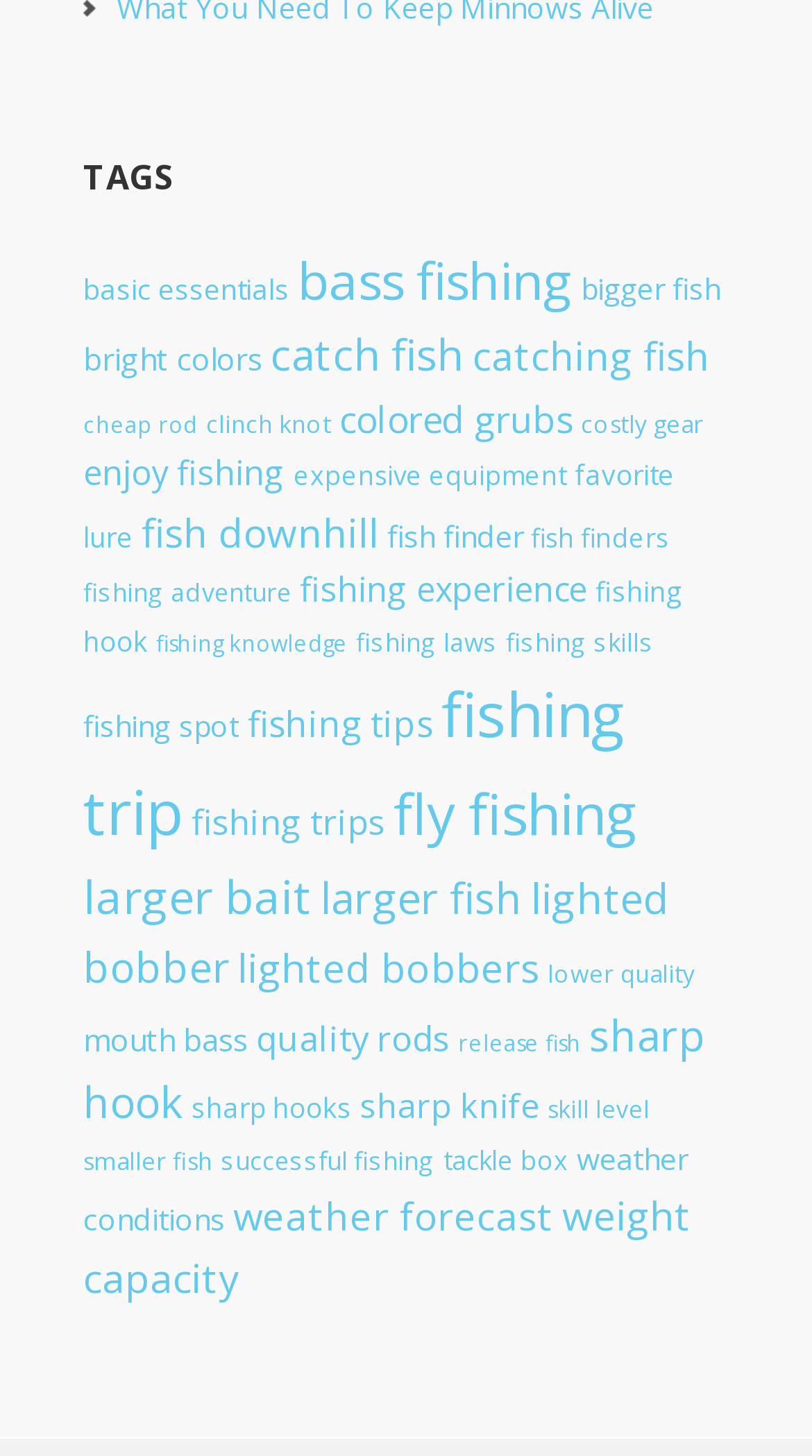What is the last link on the webpage?
Refer to the screenshot and respond with a concise word or phrase.

weight capacity